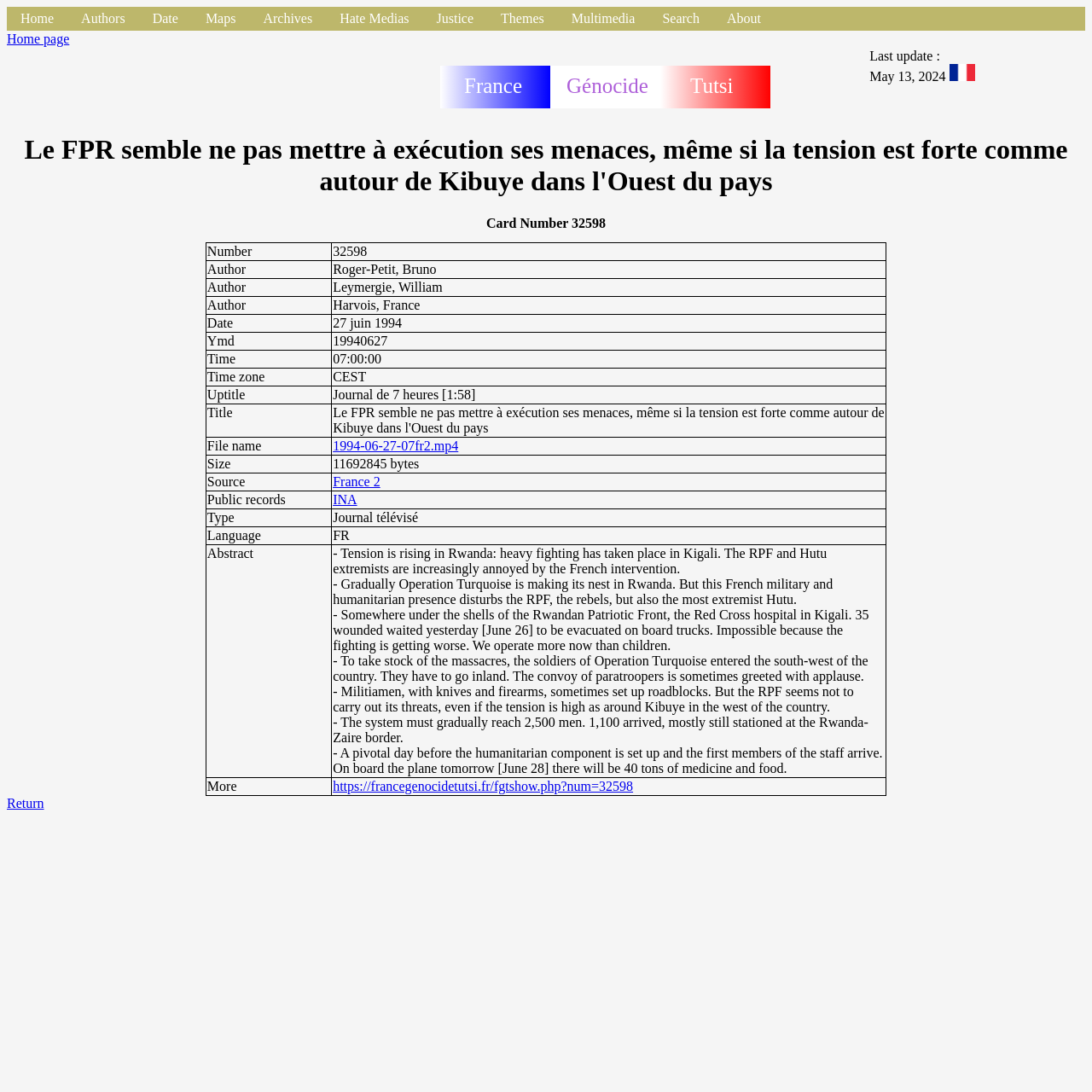Pinpoint the bounding box coordinates of the clickable element needed to complete the instruction: "Click on the 'More' link". The coordinates should be provided as four float numbers between 0 and 1: [left, top, right, bottom].

[0.305, 0.713, 0.58, 0.727]